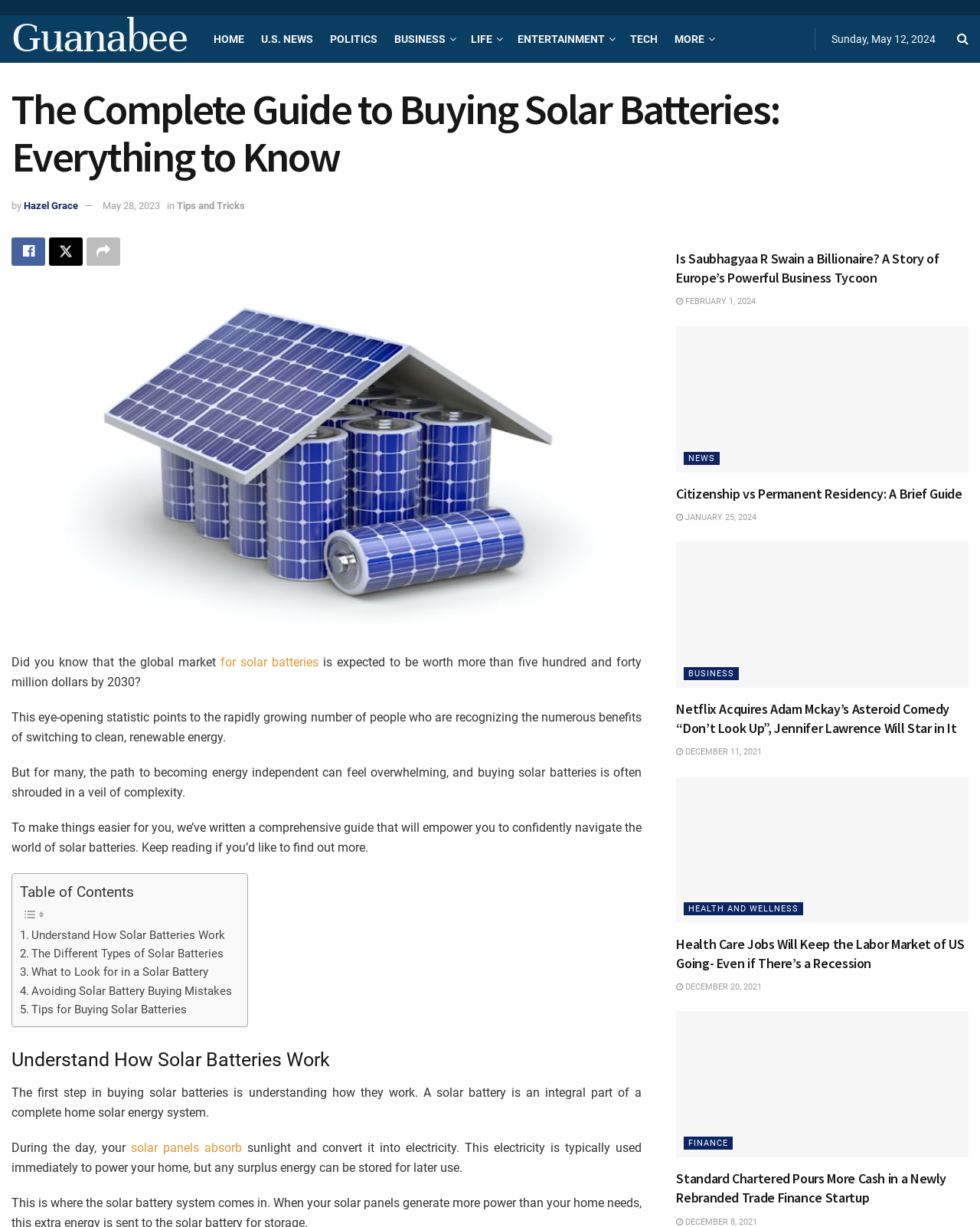Identify the bounding box coordinates of the region I need to click to complete this instruction: "Check the 'Table of Contents'".

[0.02, 0.72, 0.137, 0.735]